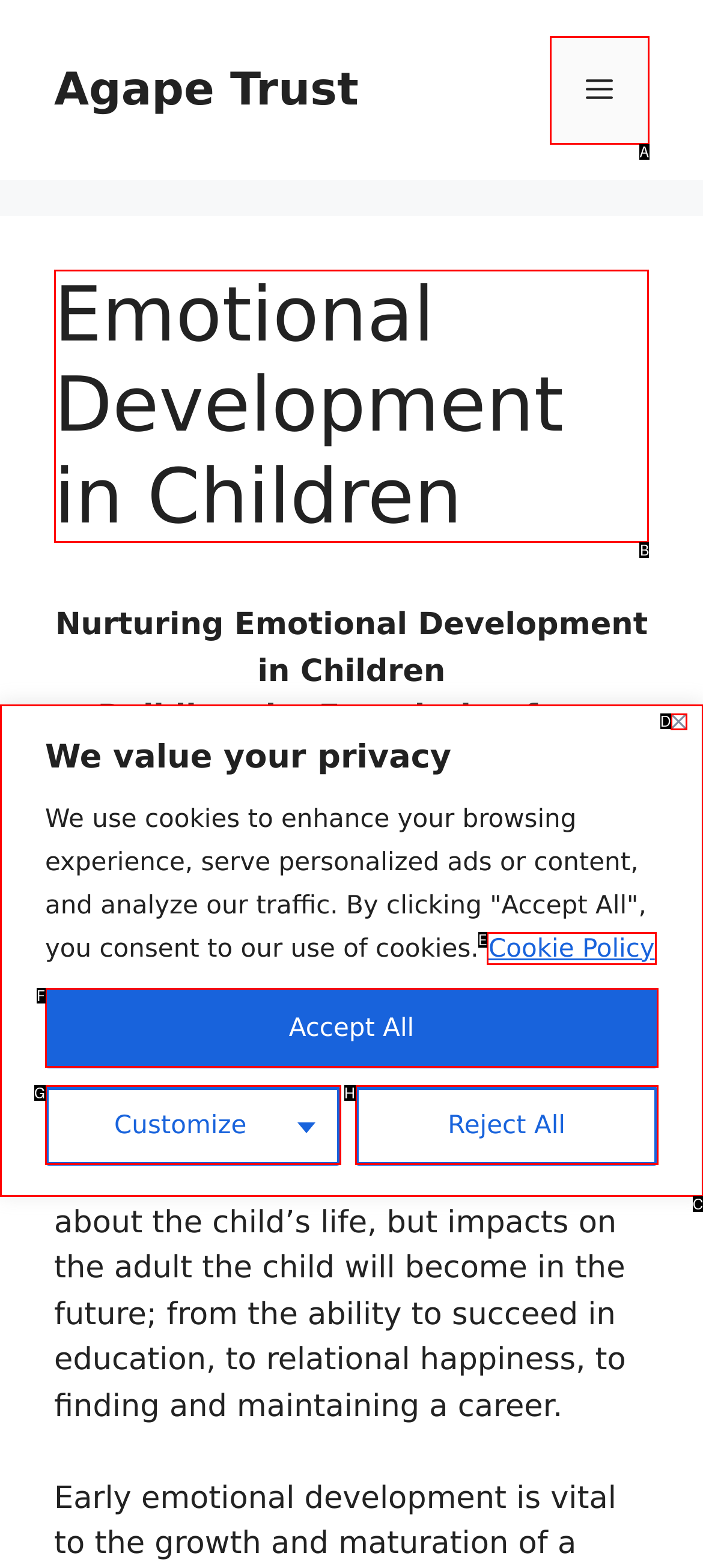Specify the letter of the UI element that should be clicked to achieve the following: Read more about Emotional Development in Children
Provide the corresponding letter from the choices given.

B